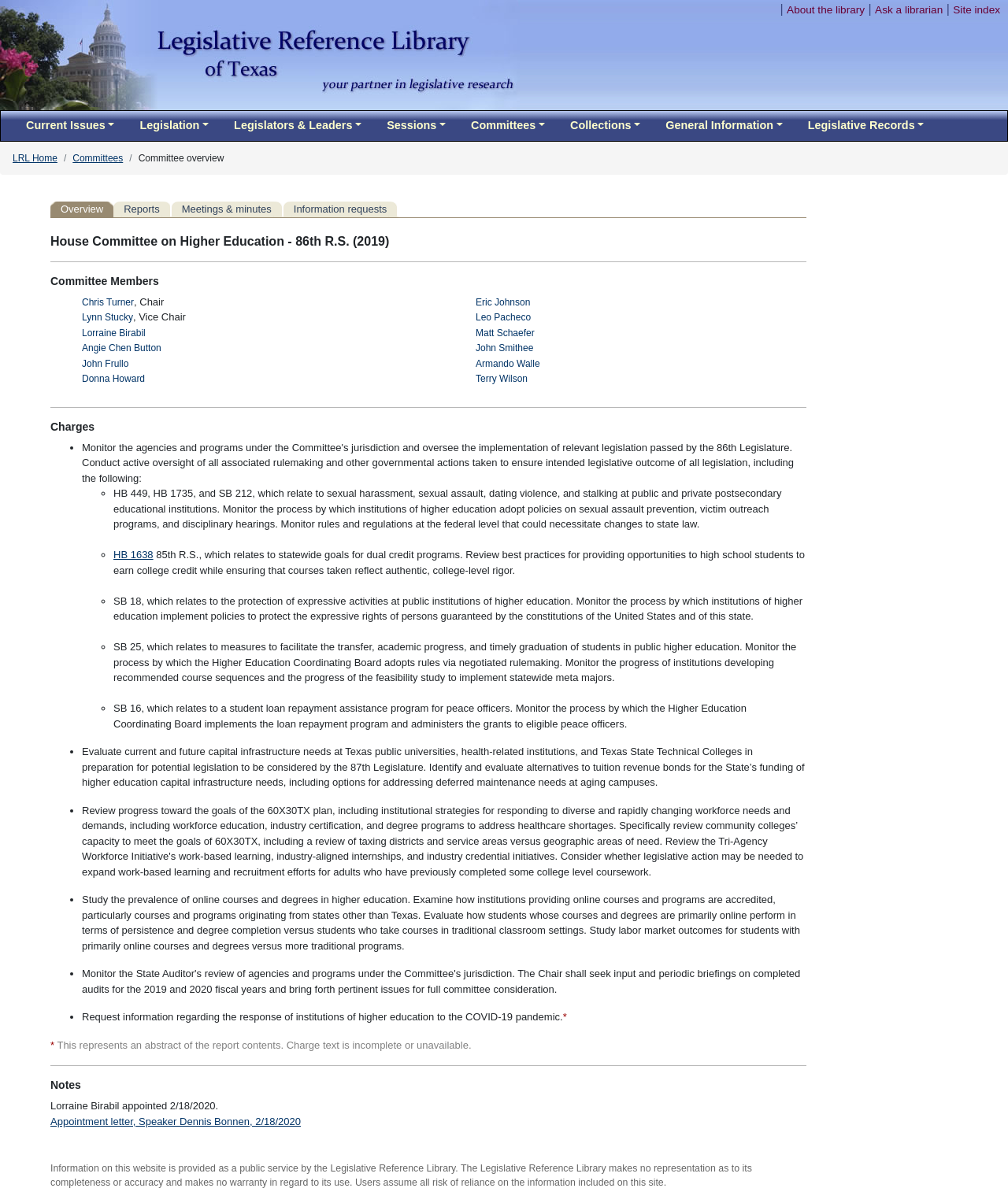Please identify and generate the text content of the webpage's main heading.

House Committee on Higher Education - 86th R.S. (2019)